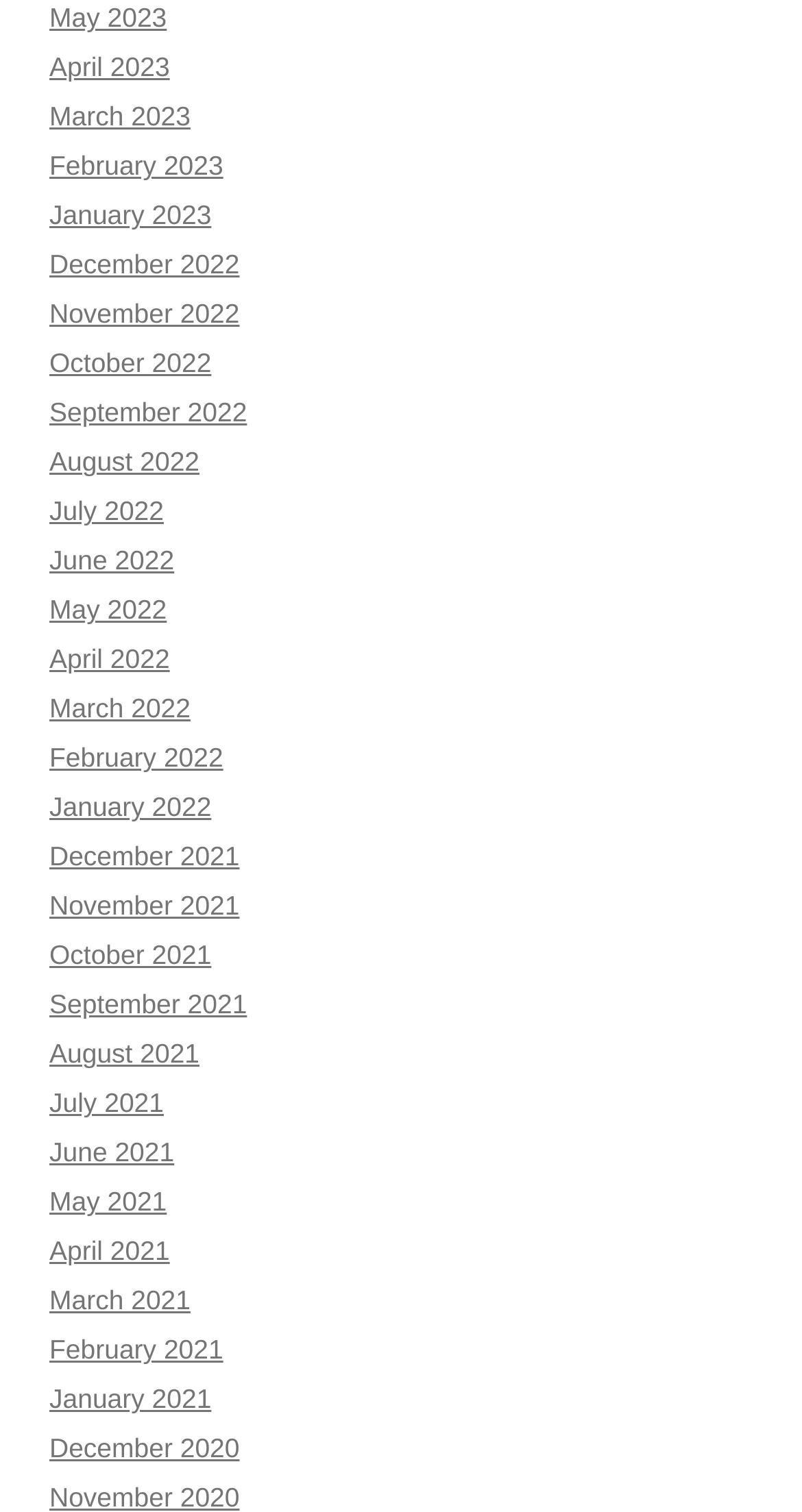Kindly provide the bounding box coordinates of the section you need to click on to fulfill the given instruction: "Browse December 2020".

[0.062, 0.948, 0.299, 0.968]